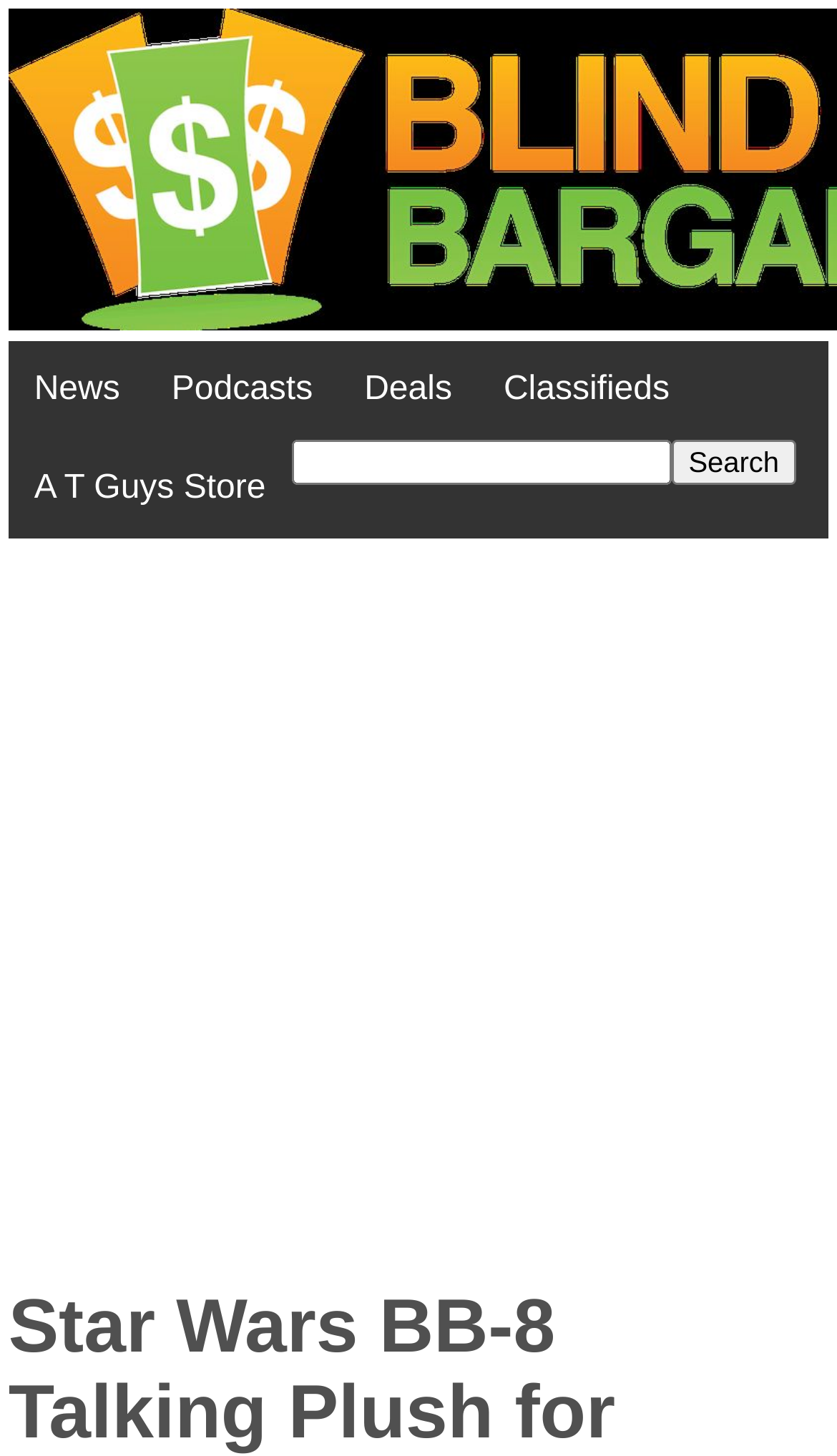Find the main header of the webpage and produce its text content.

Star Wars BB-8 Talking Plush for $19.24